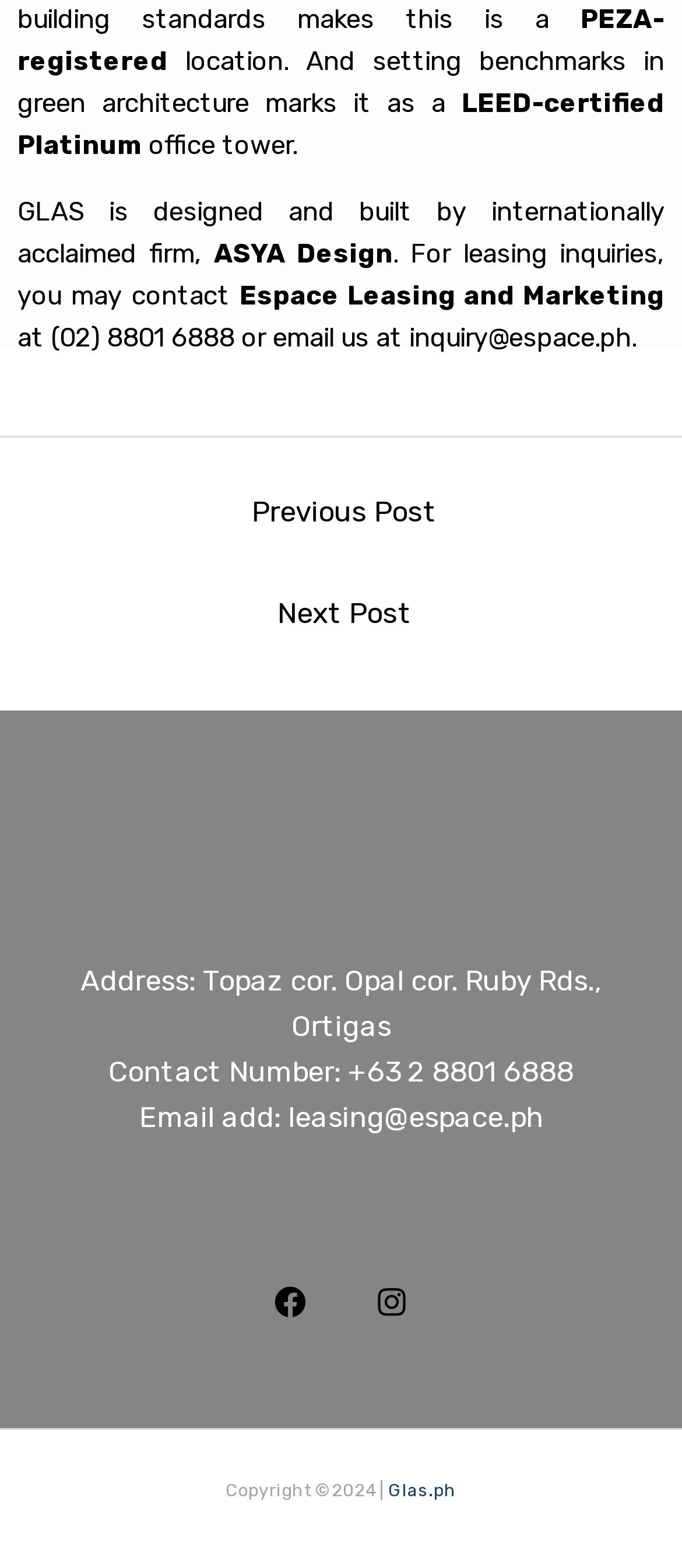What is the email address for leasing inquiries?
Look at the image and provide a short answer using one word or a phrase.

leasing@espace.ph